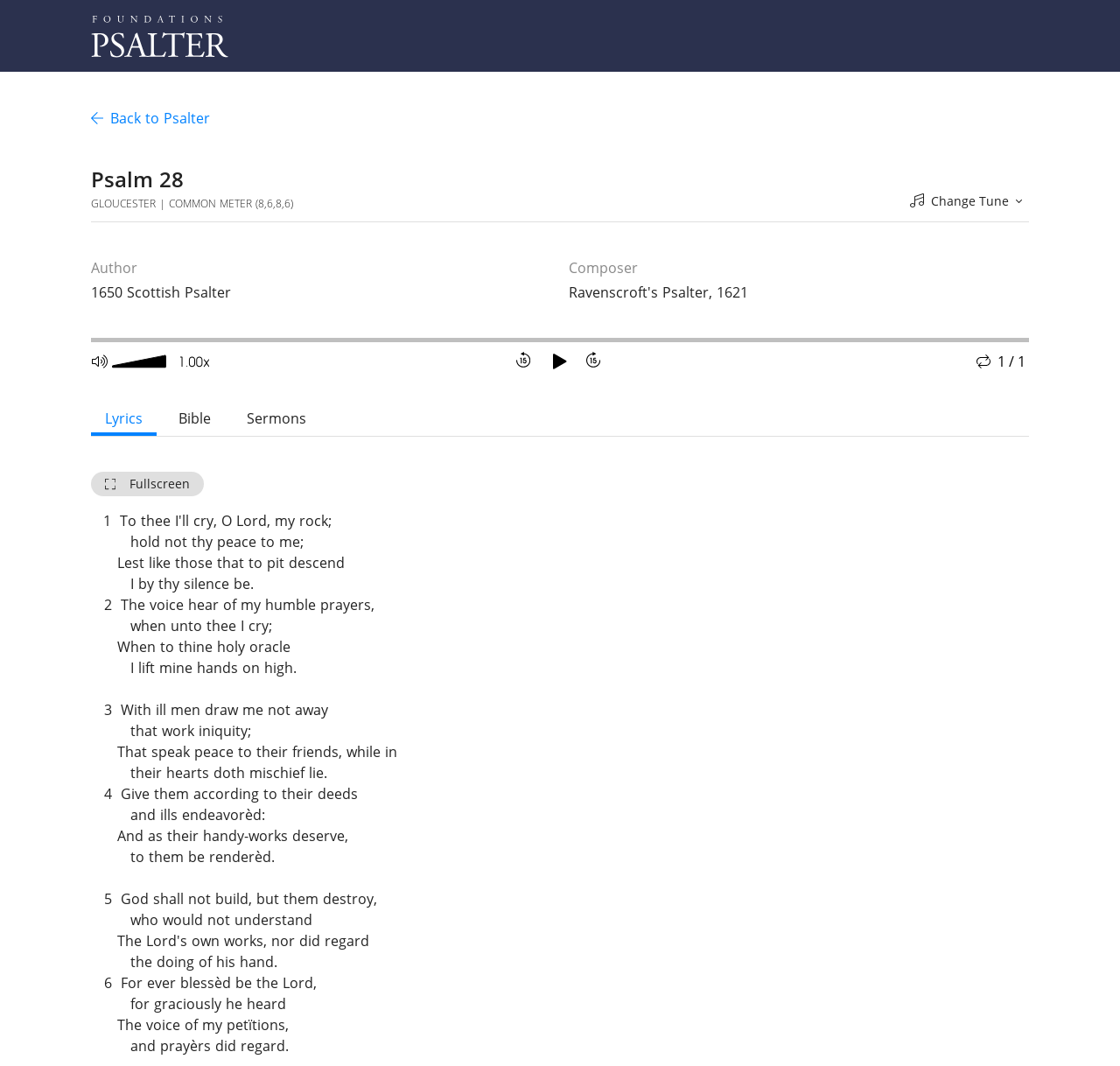Identify the bounding box for the UI element described as: "Fullscreen". The coordinates should be four float numbers between 0 and 1, i.e., [left, top, right, bottom].

[0.081, 0.443, 0.182, 0.466]